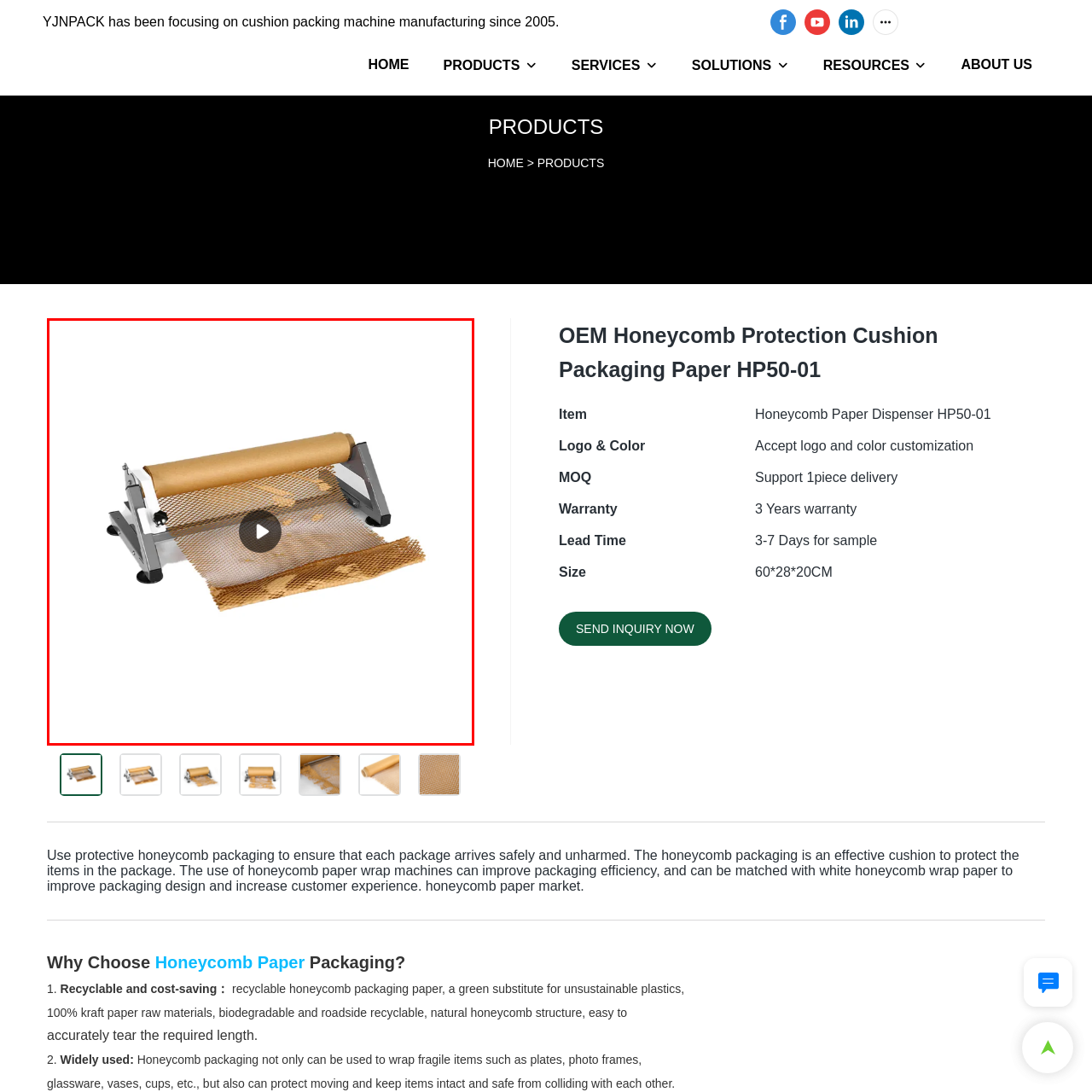What is the material of the roll in the dispenser?  
Inspect the image within the red boundary and offer a detailed explanation grounded in the visual information present in the image.

The image features a roll of kraft paper, which is easily pulled from the dispenser and can be customized to various lengths for wrapping items securely.